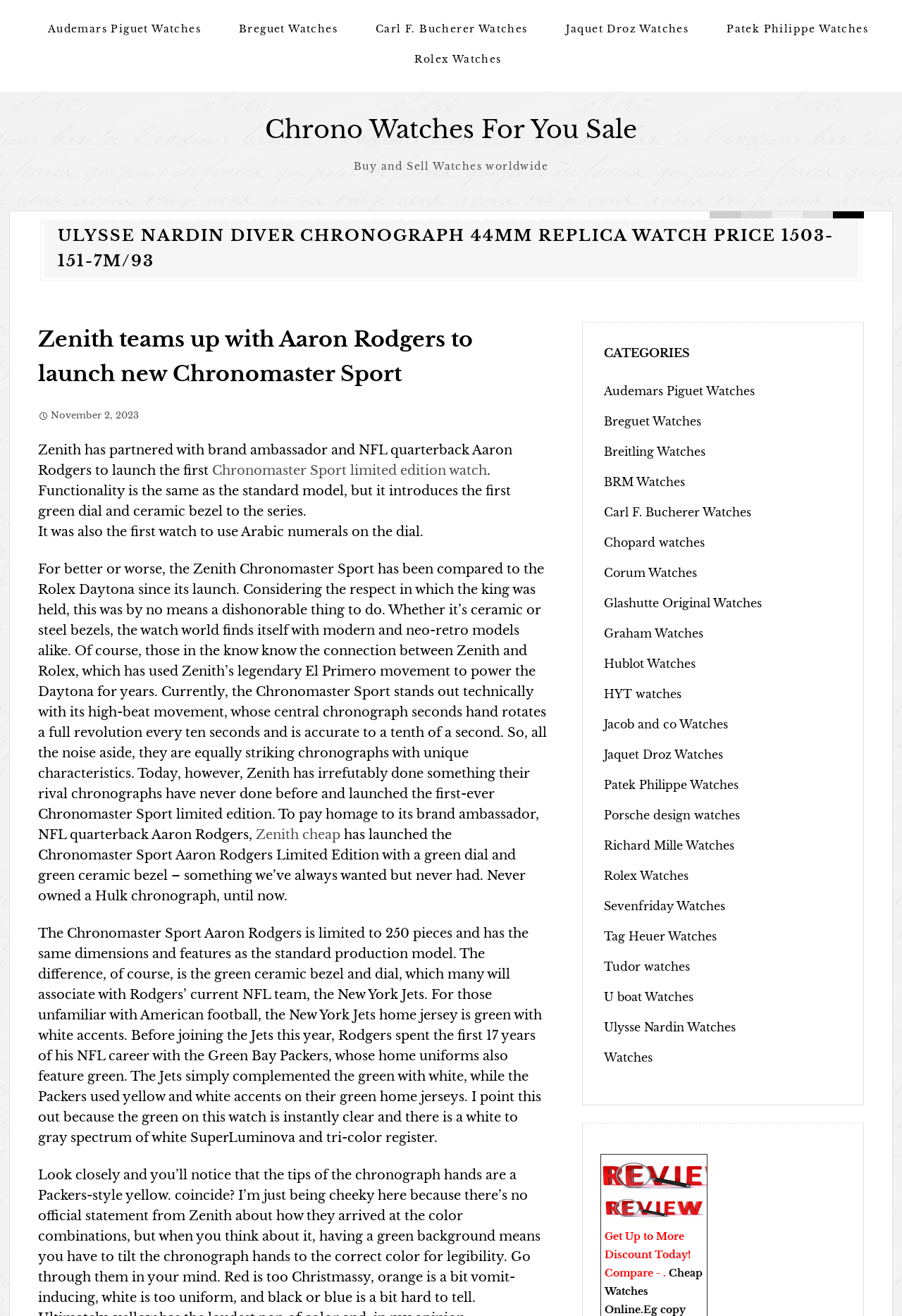Please locate the bounding box coordinates of the element that needs to be clicked to achieve the following instruction: "View Rolex Watches". The coordinates should be four float numbers between 0 and 1, i.e., [left, top, right, bottom].

[0.44, 0.034, 0.575, 0.057]